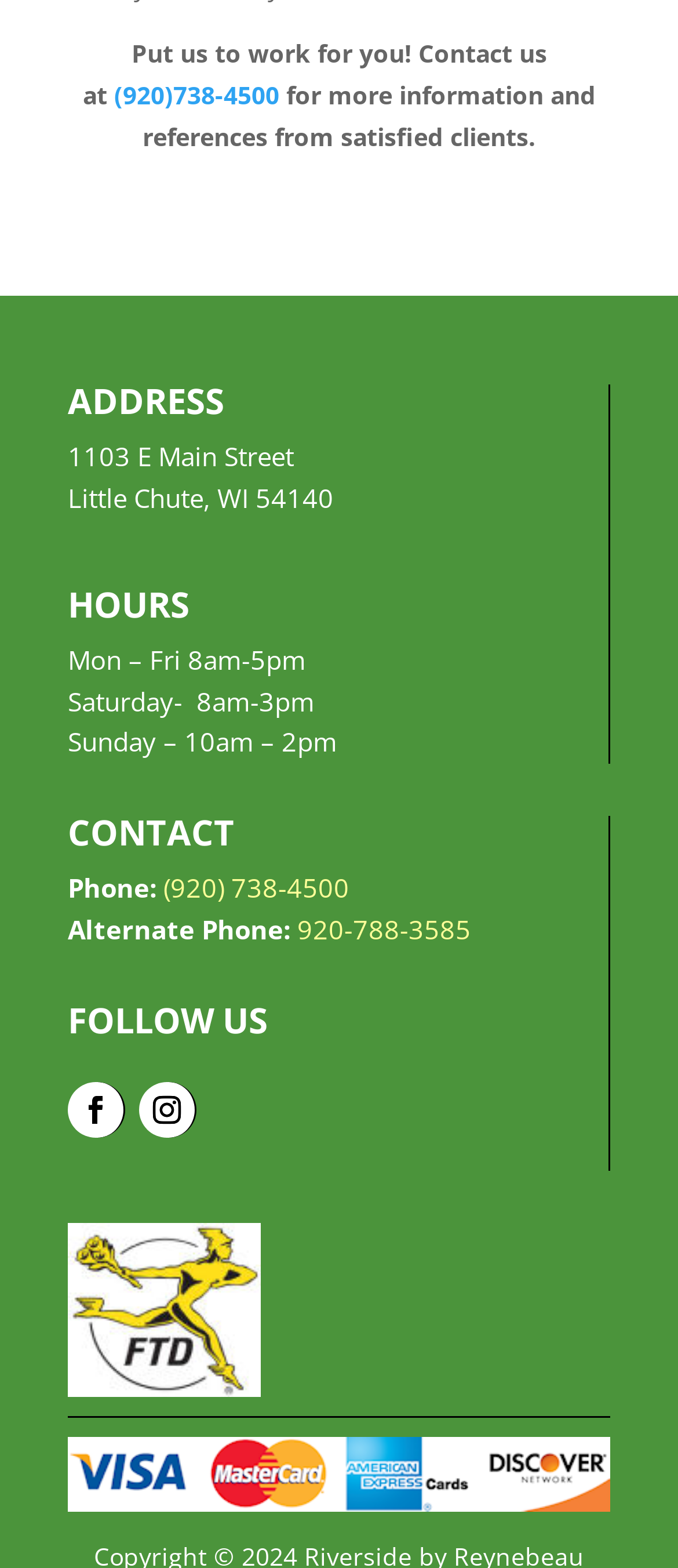Please examine the image and answer the question with a detailed explanation:
What is the address of the location?

The address can be found in the ADDRESS section, where it is listed as '1103 E Main Street' and 'Little Chute, WI 54140'.